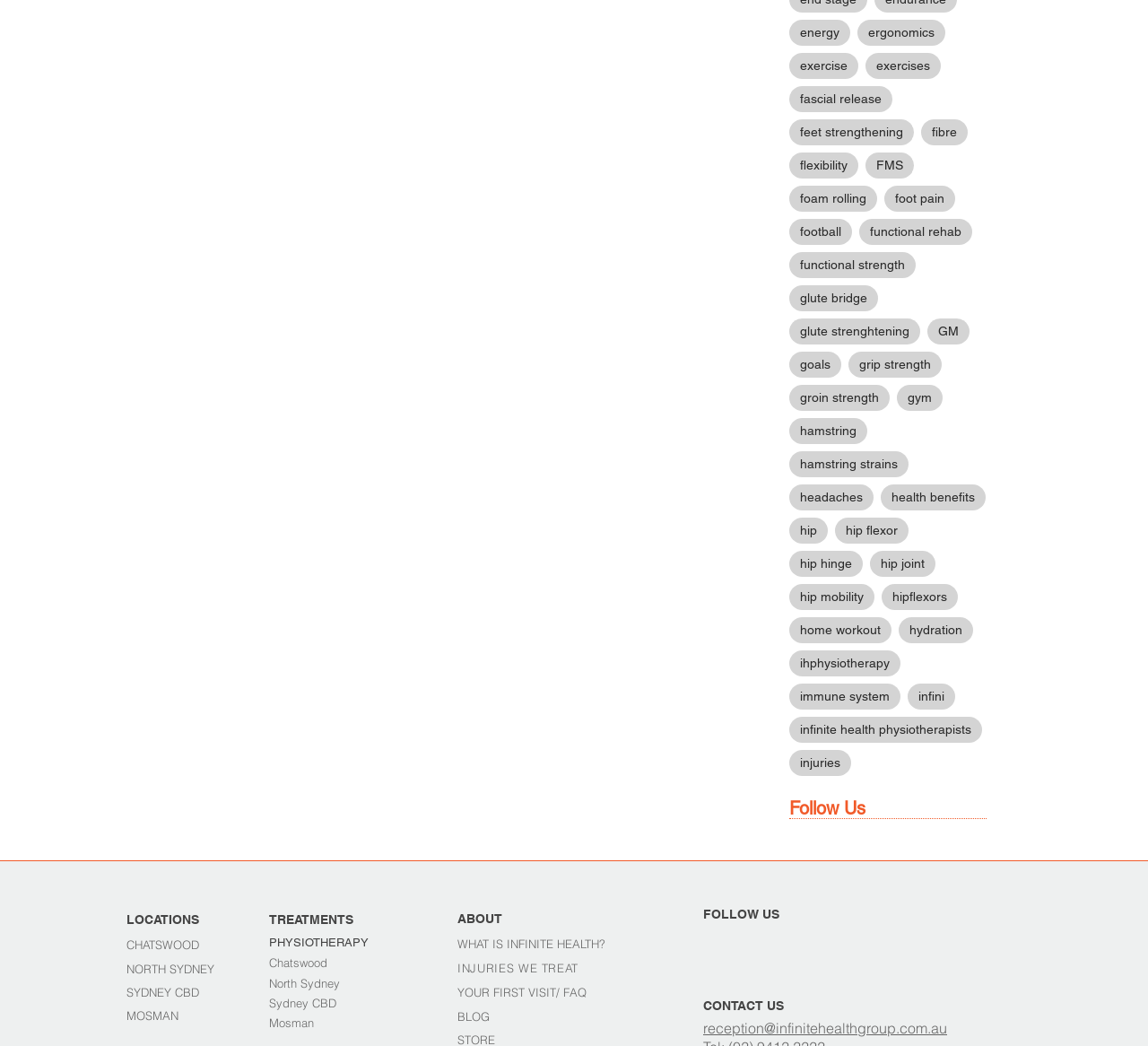Locate the bounding box coordinates of the clickable element to fulfill the following instruction: "Contact Us via email". Provide the coordinates as four float numbers between 0 and 1 in the format [left, top, right, bottom].

[0.612, 0.973, 0.825, 0.992]